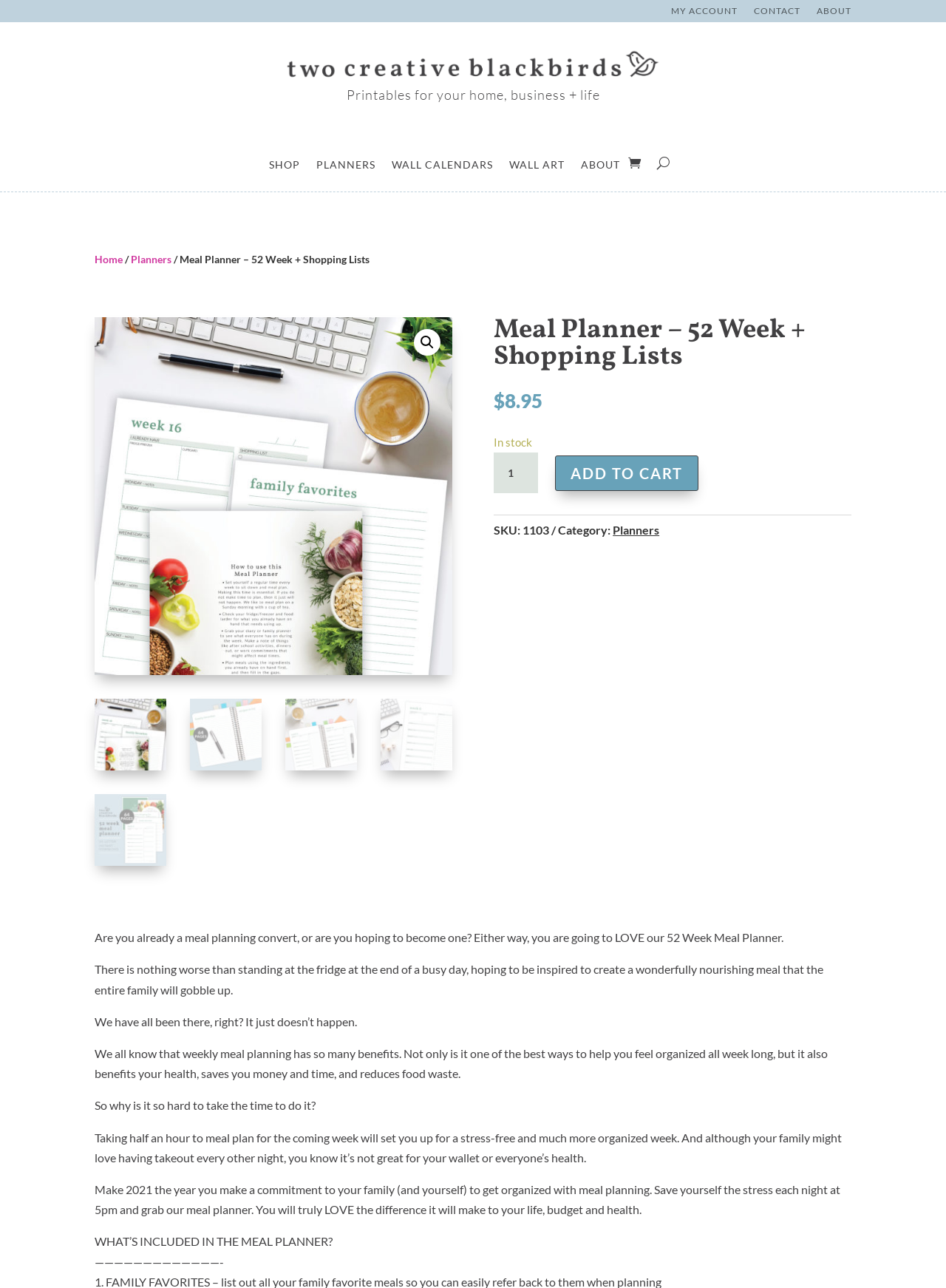Determine the bounding box coordinates for the area that should be clicked to carry out the following instruction: "Search with the magnifying glass".

[0.437, 0.255, 0.465, 0.276]